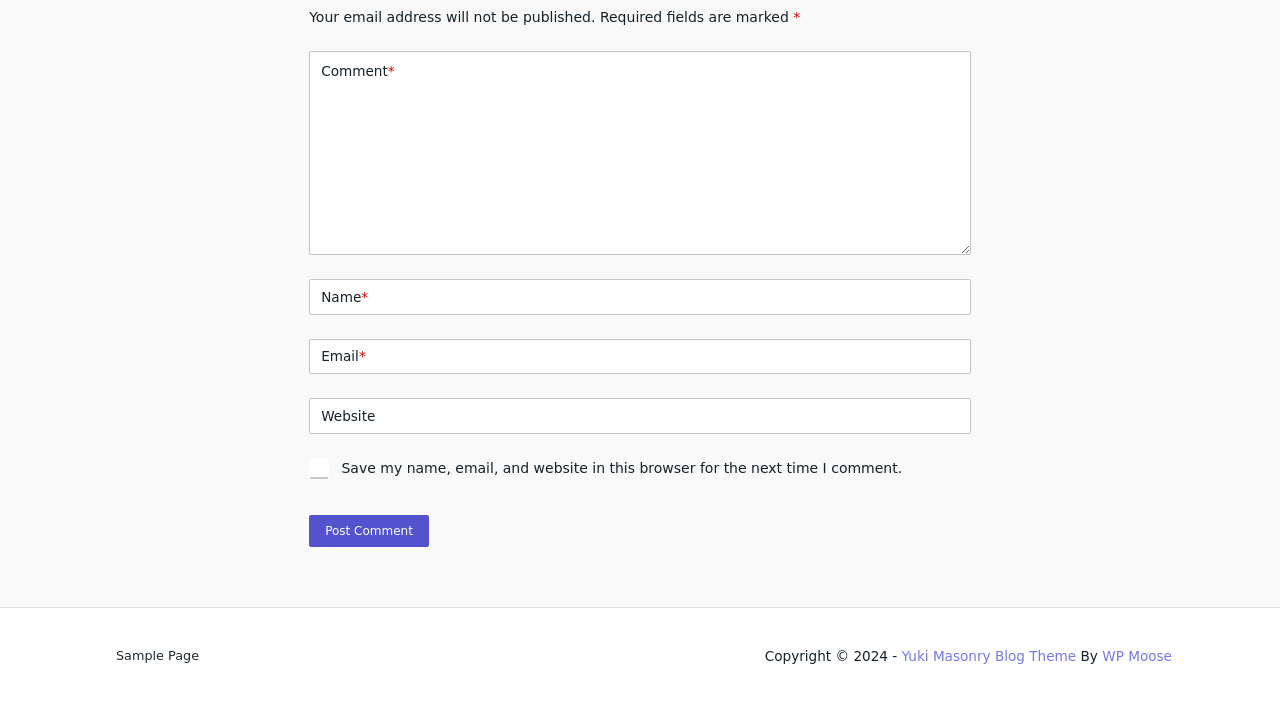How many links are there at the bottom of the page?
Look at the image and respond with a single word or a short phrase.

4